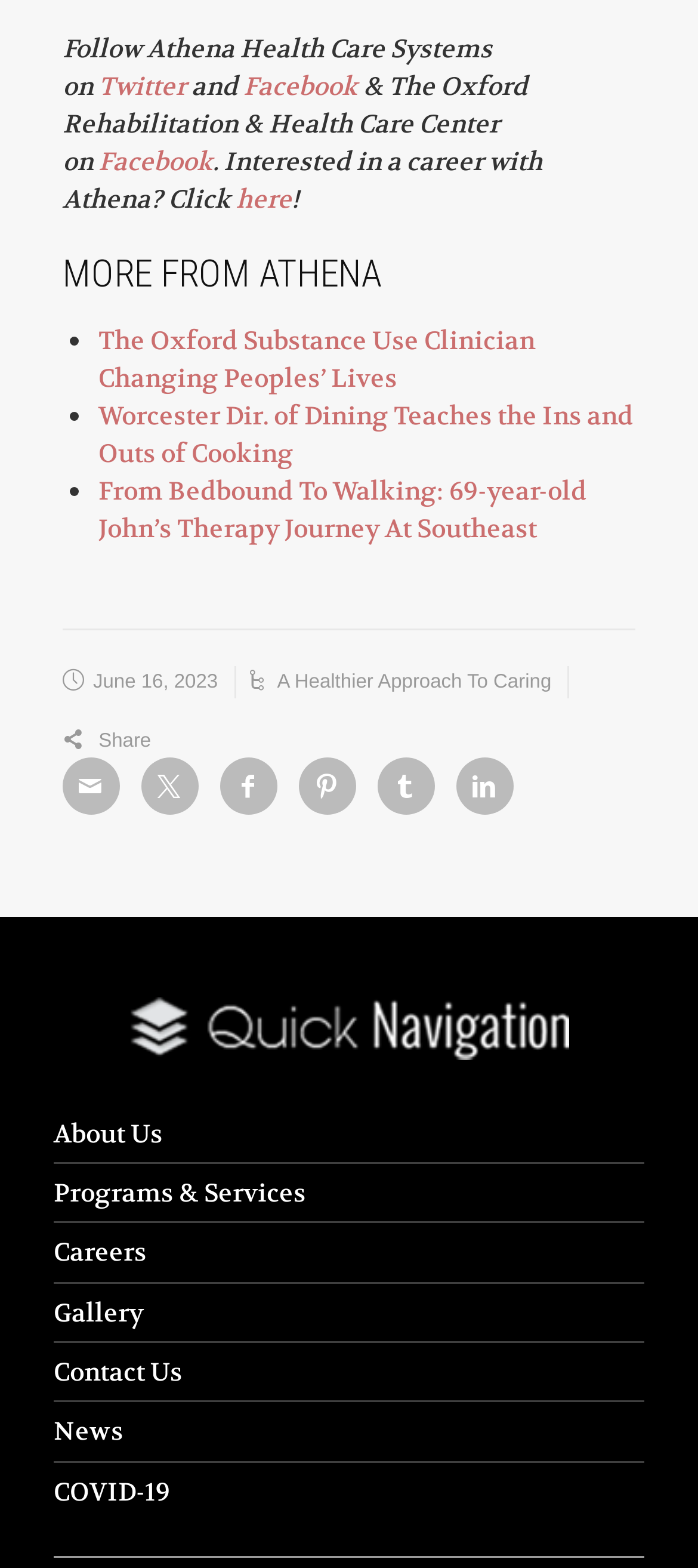Please predict the bounding box coordinates of the element's region where a click is necessary to complete the following instruction: "Explore careers with Athena". The coordinates should be represented by four float numbers between 0 and 1, i.e., [left, top, right, bottom].

[0.338, 0.108, 0.418, 0.128]